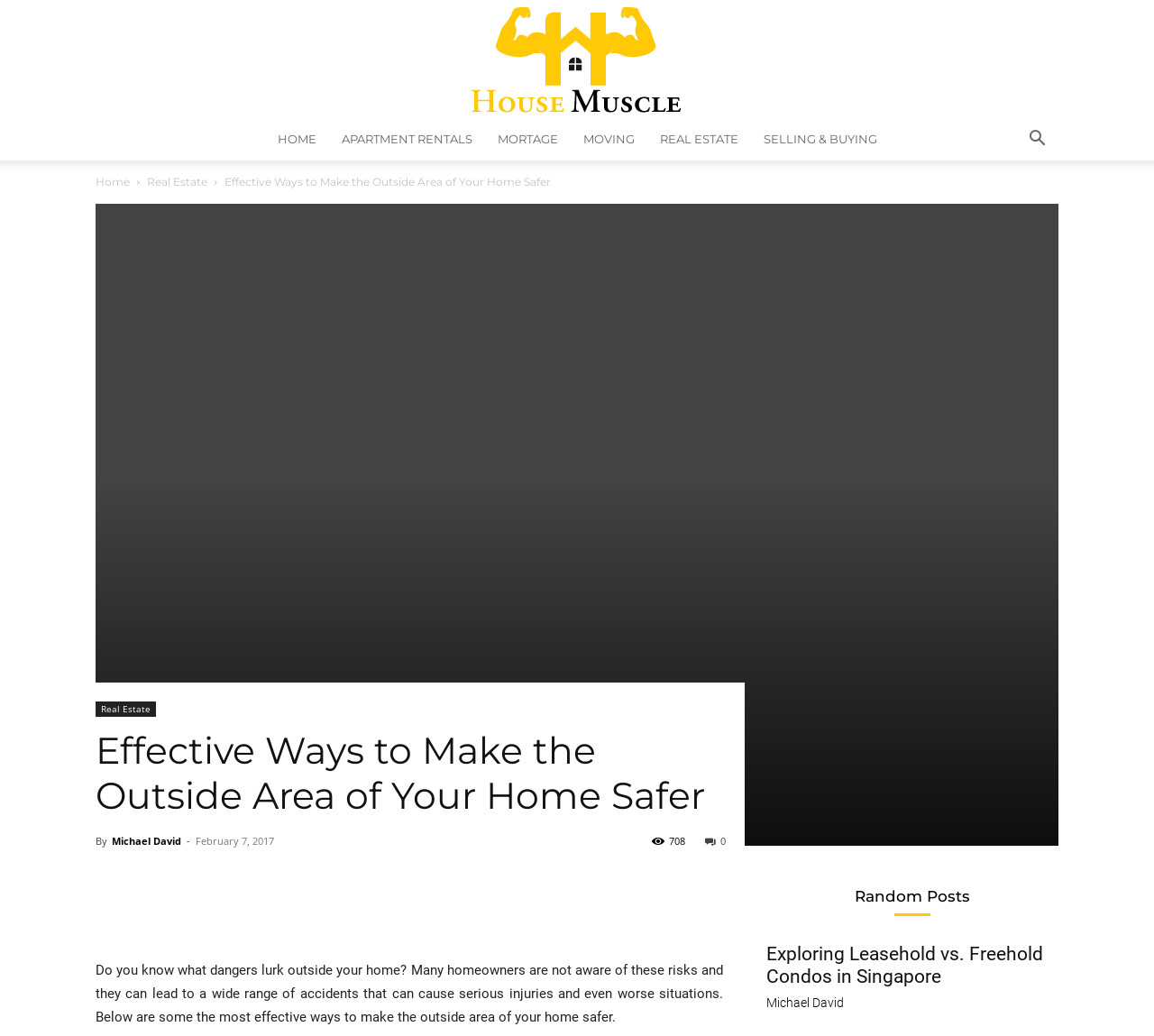Please identify the bounding box coordinates of the element I need to click to follow this instruction: "View the 'Random Posts' section".

[0.664, 0.858, 0.917, 0.893]